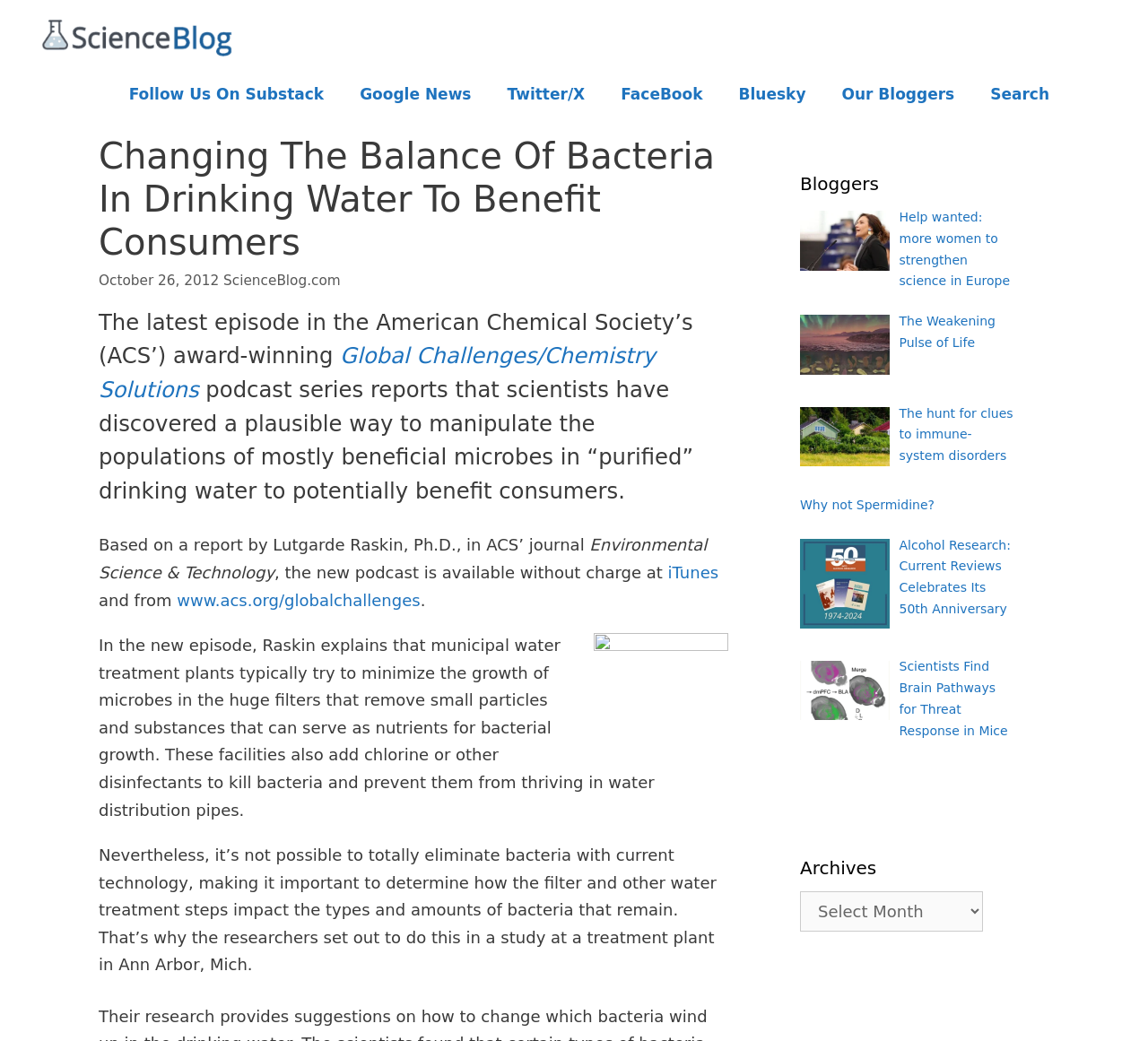Bounding box coordinates should be in the format (top-left x, top-left y, bottom-right x, bottom-right y) and all values should be floating point numbers between 0 and 1. Determine the bounding box coordinate for the UI element described as: Follow Us On Substack

[0.097, 0.073, 0.298, 0.108]